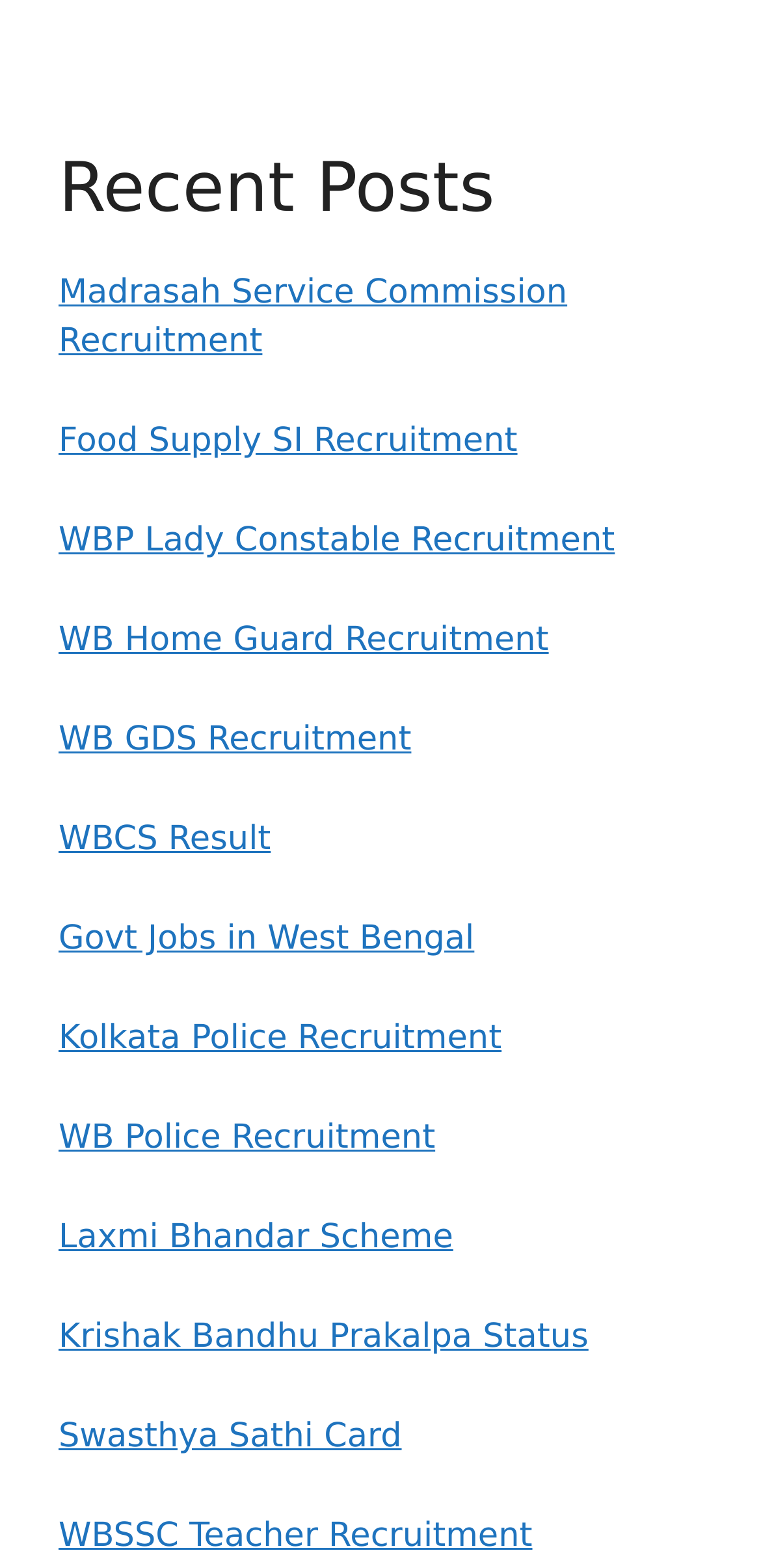How many links are there on the webpage?
Examine the image and give a concise answer in one word or a short phrase.

11